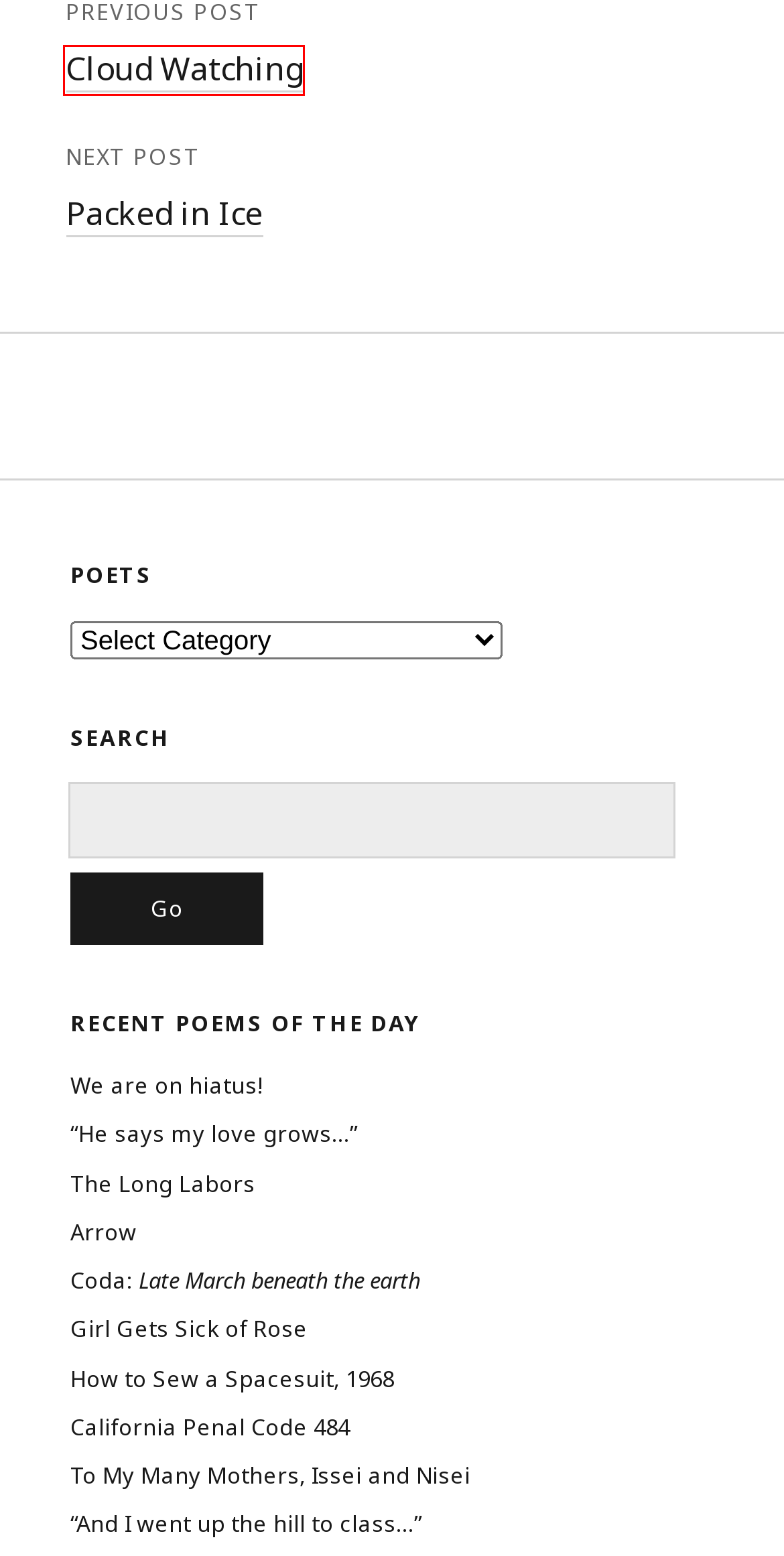Look at the screenshot of a webpage, where a red bounding box highlights an element. Select the best description that matches the new webpage after clicking the highlighted element. Here are the candidates:
A. Packed in Ice – Vandal Poem of the Day
B. Cloud Watching – Vandal Poem of the Day
C. How to Sew a Spacesuit, 1968 – Vandal Poem of the Day
D. California Penal Code 484 – Vandal Poem of the Day
E. To My Many Mothers, Issei and Nisei – Vandal Poem of the Day
F. Girl Gets Sick of Rose – Vandal Poem of the Day
G. “And I went up the hill to class…” – Vandal Poem of the Day
H. Arrow – Vandal Poem of the Day

B